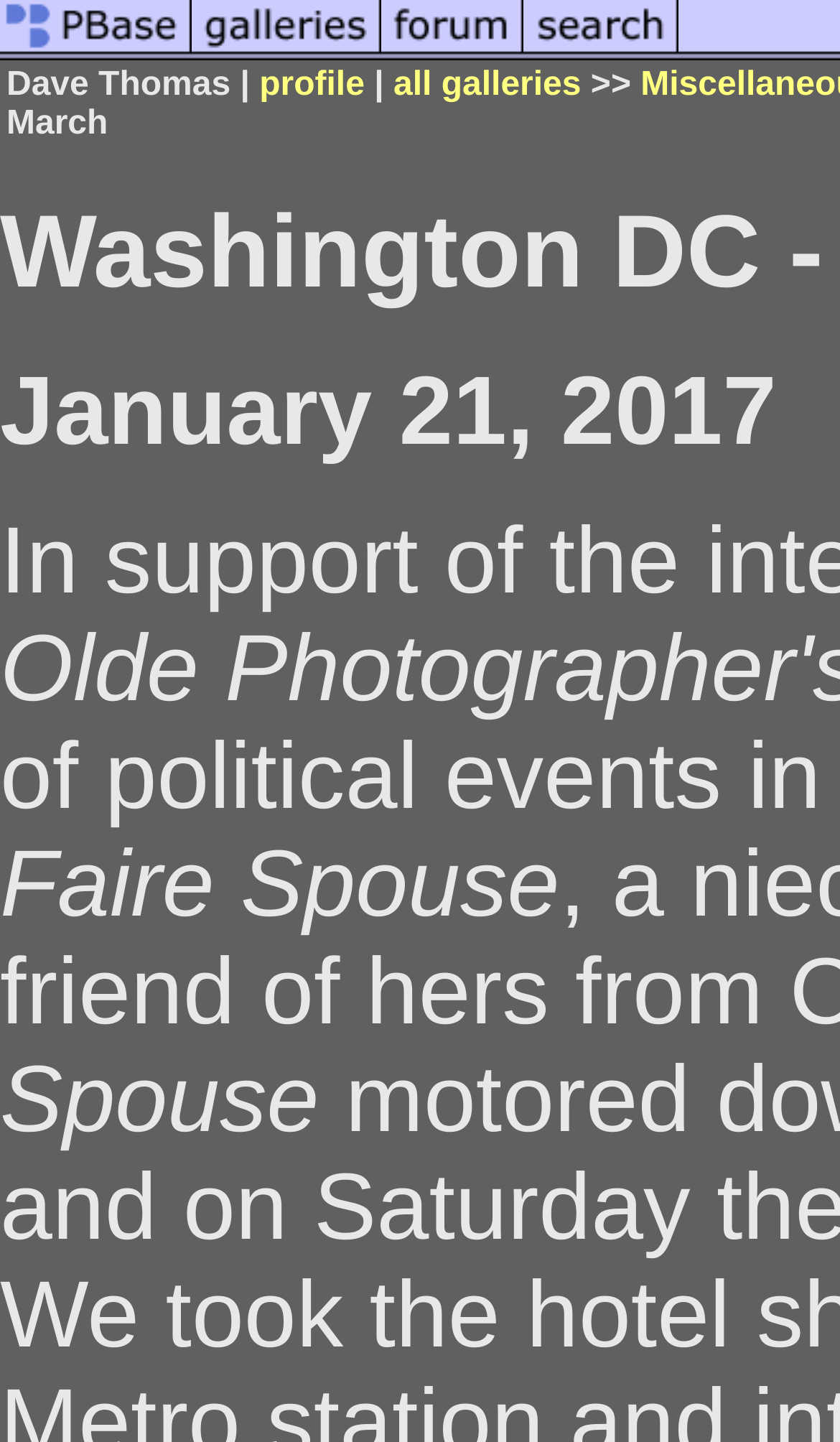Using the element description: "title="pbase photos"", determine the bounding box coordinates for the specified UI element. The coordinates should be four float numbers between 0 and 1, [left, top, right, bottom].

[0.0, 0.022, 0.228, 0.048]